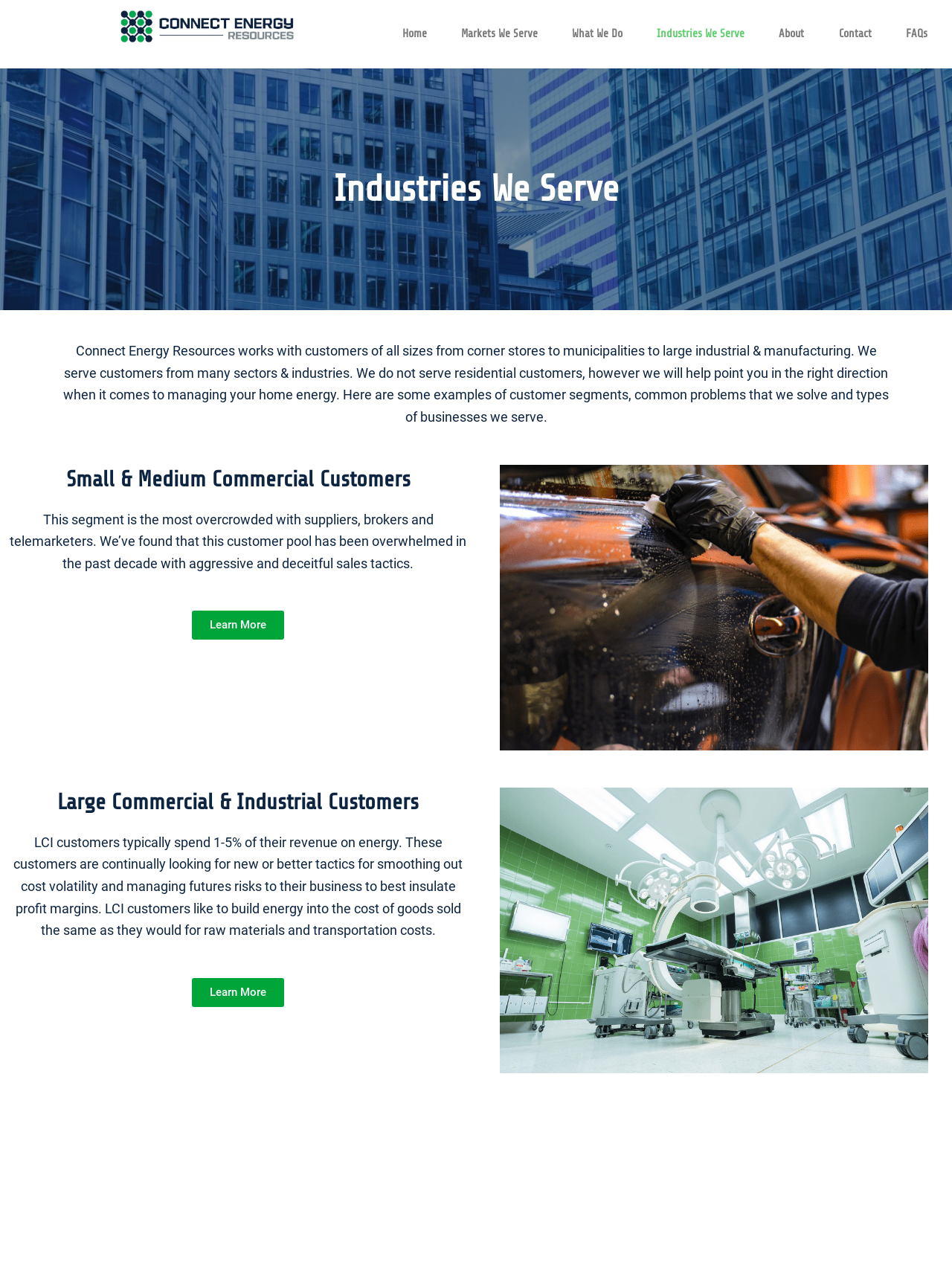Locate the bounding box coordinates of the element to click to perform the following action: 'go to contact page'. The coordinates should be given as four float values between 0 and 1, in the form of [left, top, right, bottom].

[0.863, 0.006, 0.933, 0.048]